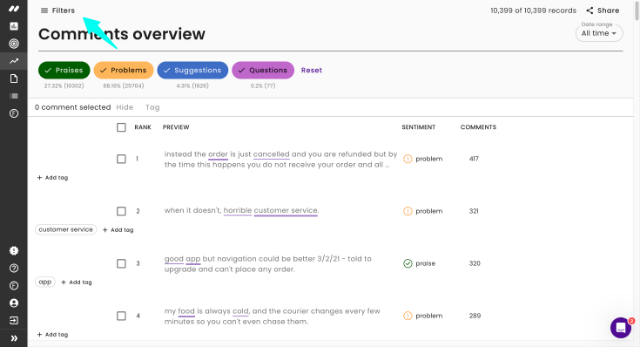What feature is visible for data analysis tasks?
Using the visual information, reply with a single word or short phrase.

Tagging and sorting options